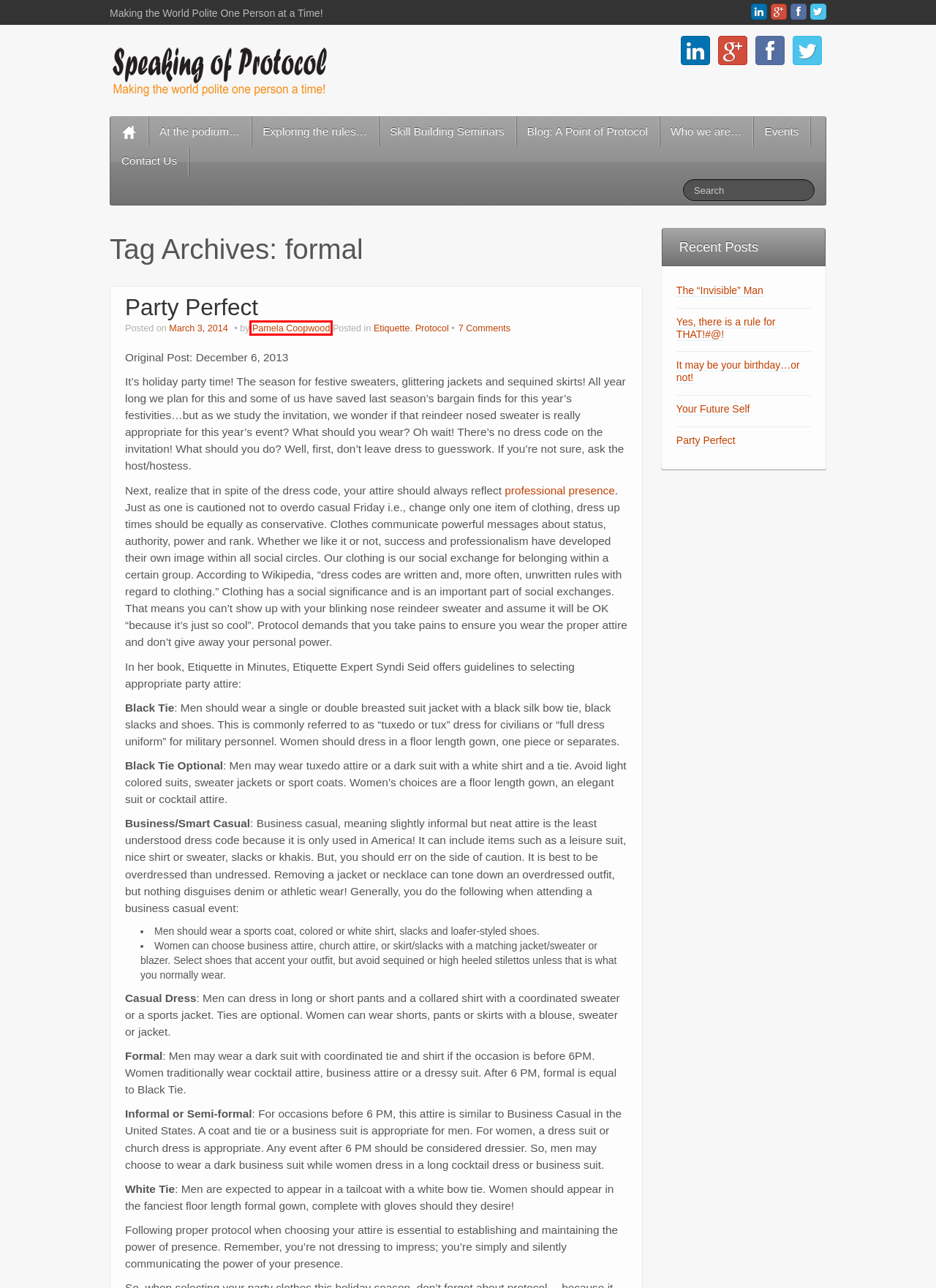A screenshot of a webpage is given with a red bounding box around a UI element. Choose the description that best matches the new webpage shown after clicking the element within the red bounding box. Here are the candidates:
A. Speaking of Protocol | Category Archives: Protocol
B. Speaking of Protocol | Party Perfect
C. Speaking of Protocol | It may be your birthday…or not!
D. Speaking of Protocol | Author Archives
E. Speaking of Protocol | Category Archives: Etiquette
F. Speaking of Protocol | At the podium…
G. Speaking of Protocol | Blog: A Point of Protocol
H. Speaking of Protocol | Who we are…

D